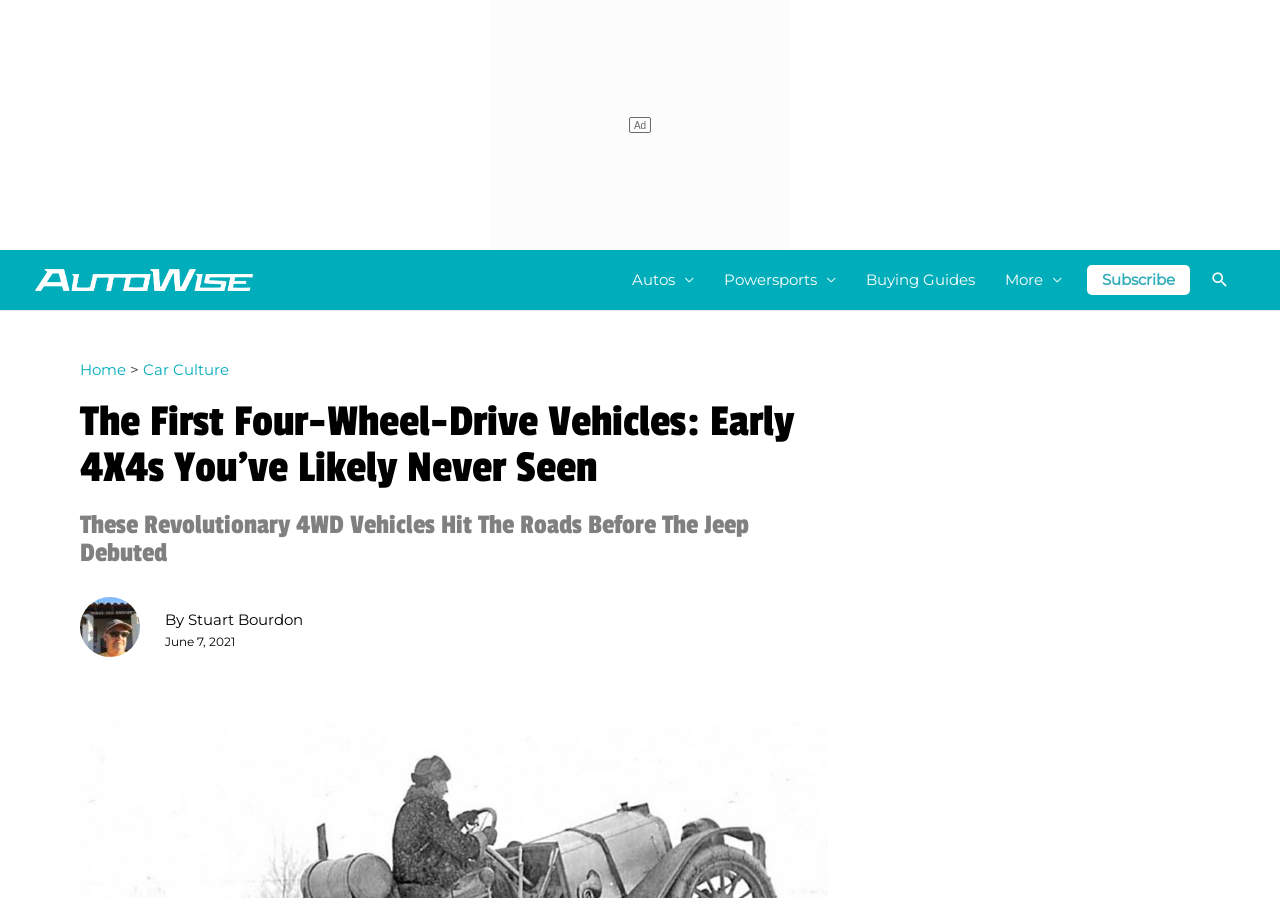What is the function of the icon at the top right corner?
Provide an in-depth and detailed explanation in response to the question.

The icon at the top right corner is a search icon, which can be used to search for content on the website.